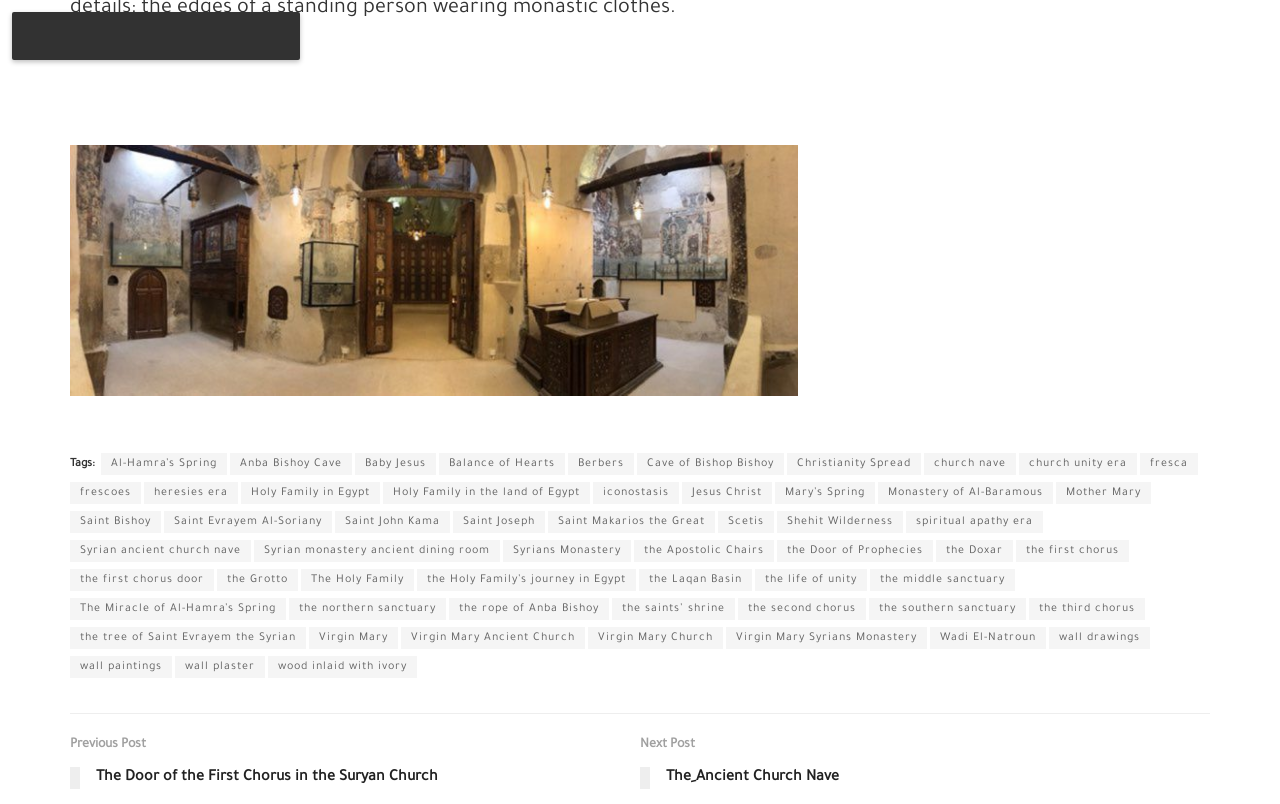Give a short answer using one word or phrase for the question:
What is the title of the next post?

The ِAncient Church Nave